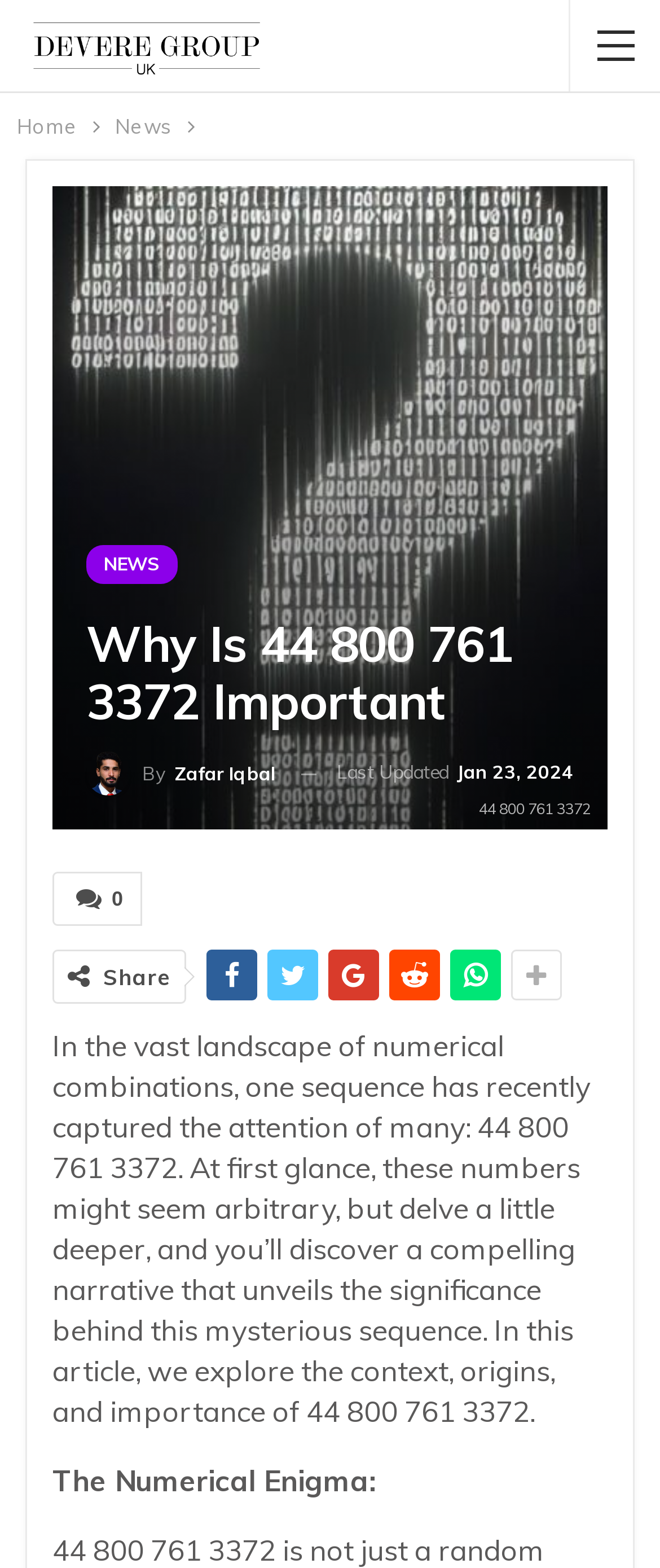What is the title or heading displayed on the webpage?

Why Is 44 800 761 3372 Important